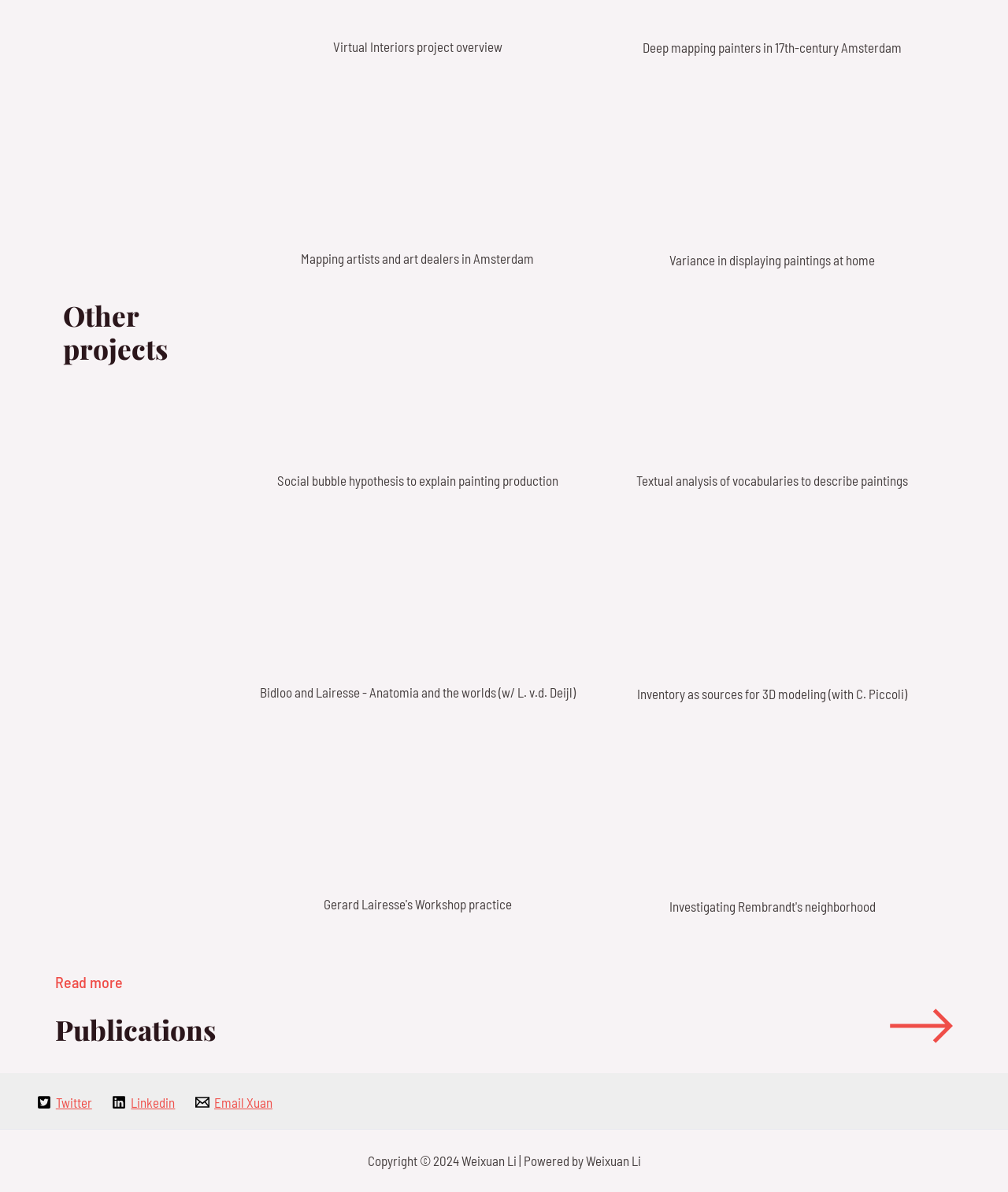Locate the UI element that matches the description parent_node: Gerard Lairesse's Workshop practice in the webpage screenshot. Return the bounding box coordinates in the format (top-left x, top-left y, bottom-right x, bottom-right y), with values ranging from 0 to 1.

[0.246, 0.607, 0.582, 0.733]